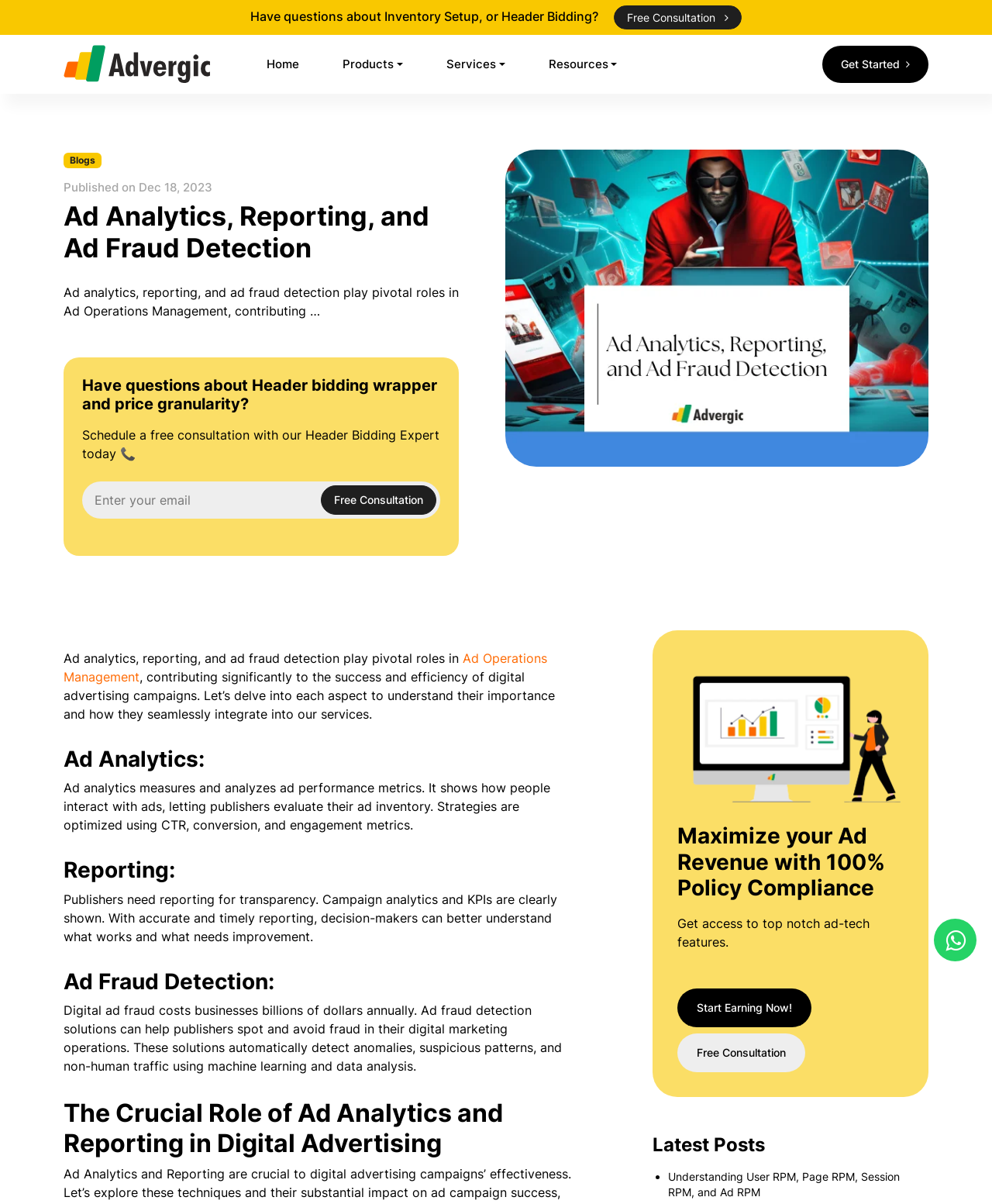What is the topic of the webpage?
Based on the image, please offer an in-depth response to the question.

Based on the webpage content, it appears that the topic is ad analytics, reporting, and ad fraud detection, which are crucial aspects of Ad Operations Management.